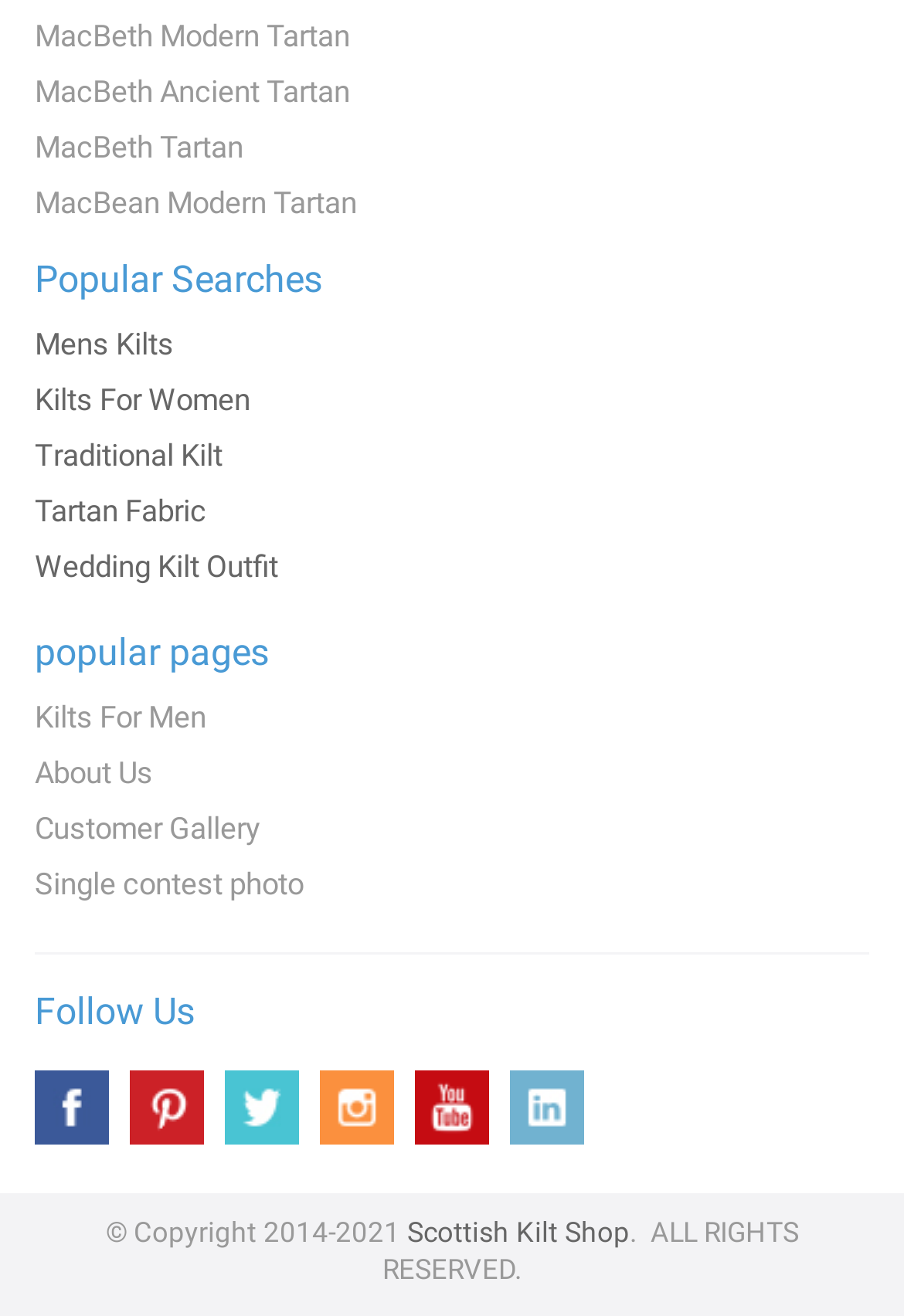What is the copyright year range?
Refer to the image and provide a concise answer in one word or phrase.

2014-2021